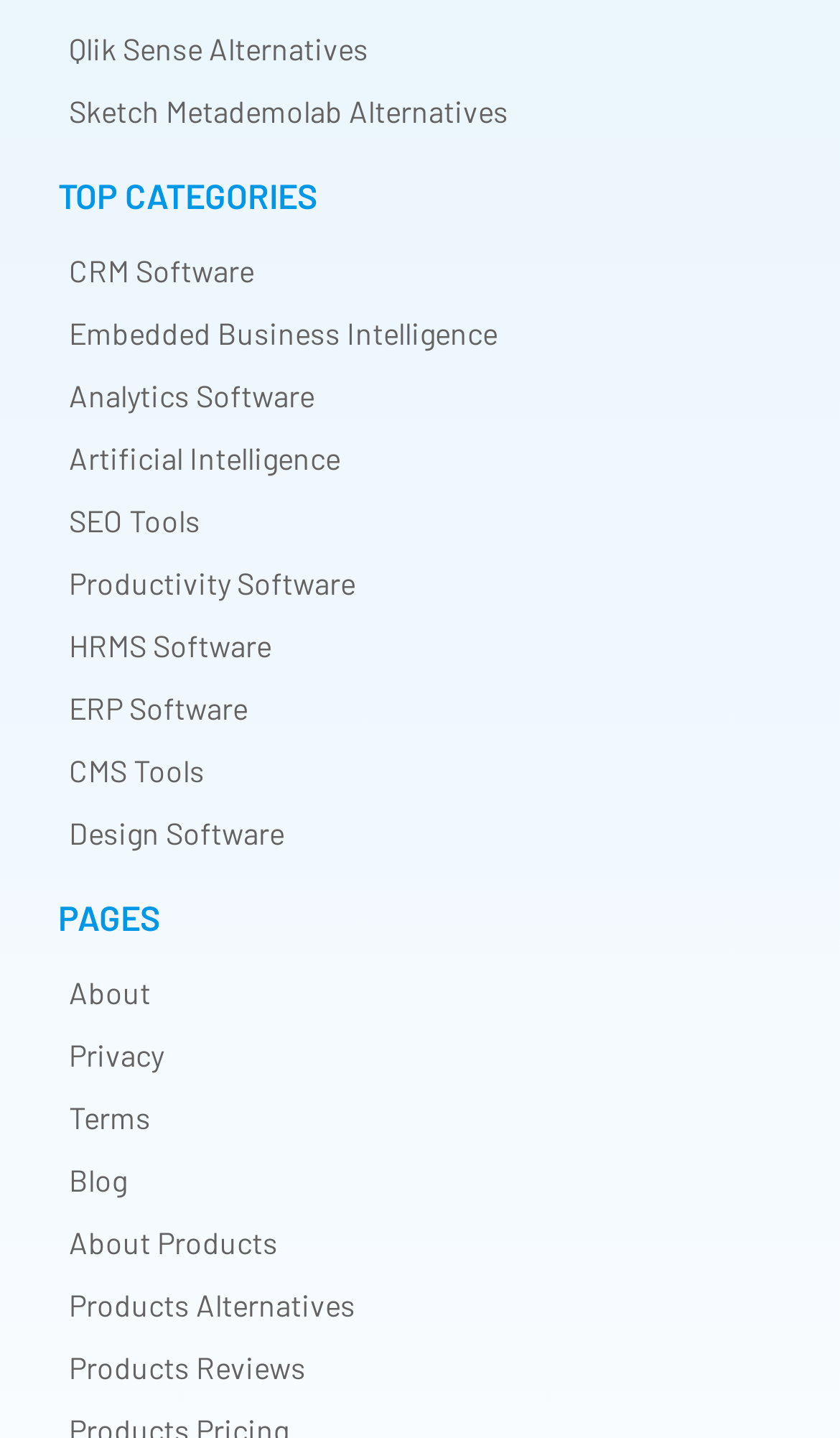Show me the bounding box coordinates of the clickable region to achieve the task as per the instruction: "Discover Products Alternatives".

[0.082, 0.895, 0.423, 0.92]